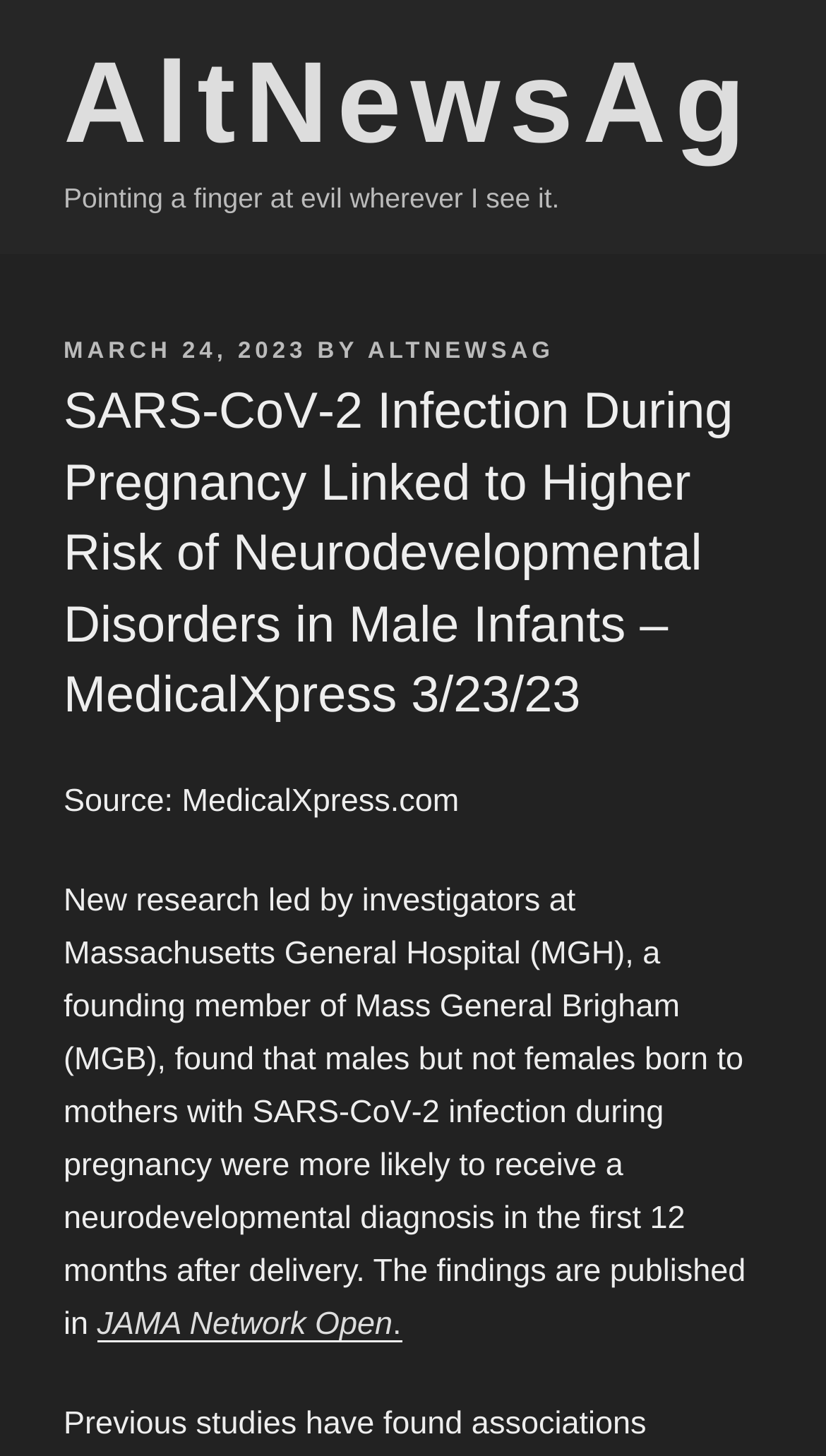Who is the author of the article?
By examining the image, provide a one-word or phrase answer.

ALTNEWSAG